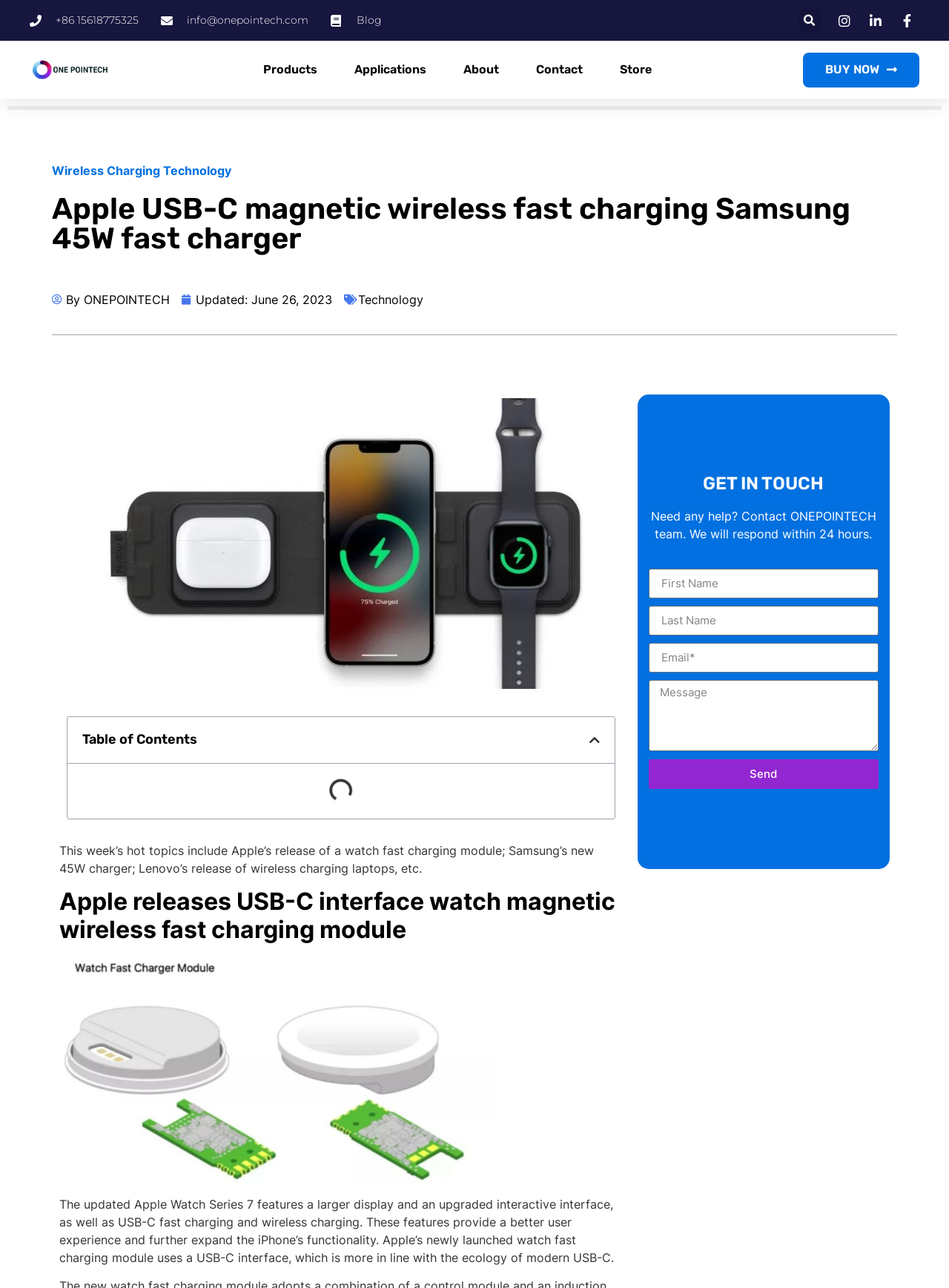Examine the image and give a thorough answer to the following question:
What is the company's contact email?

I found the contact email by looking at the top section of the webpage, where the company's contact information is displayed. The email address is 'info@onepointech.com'.